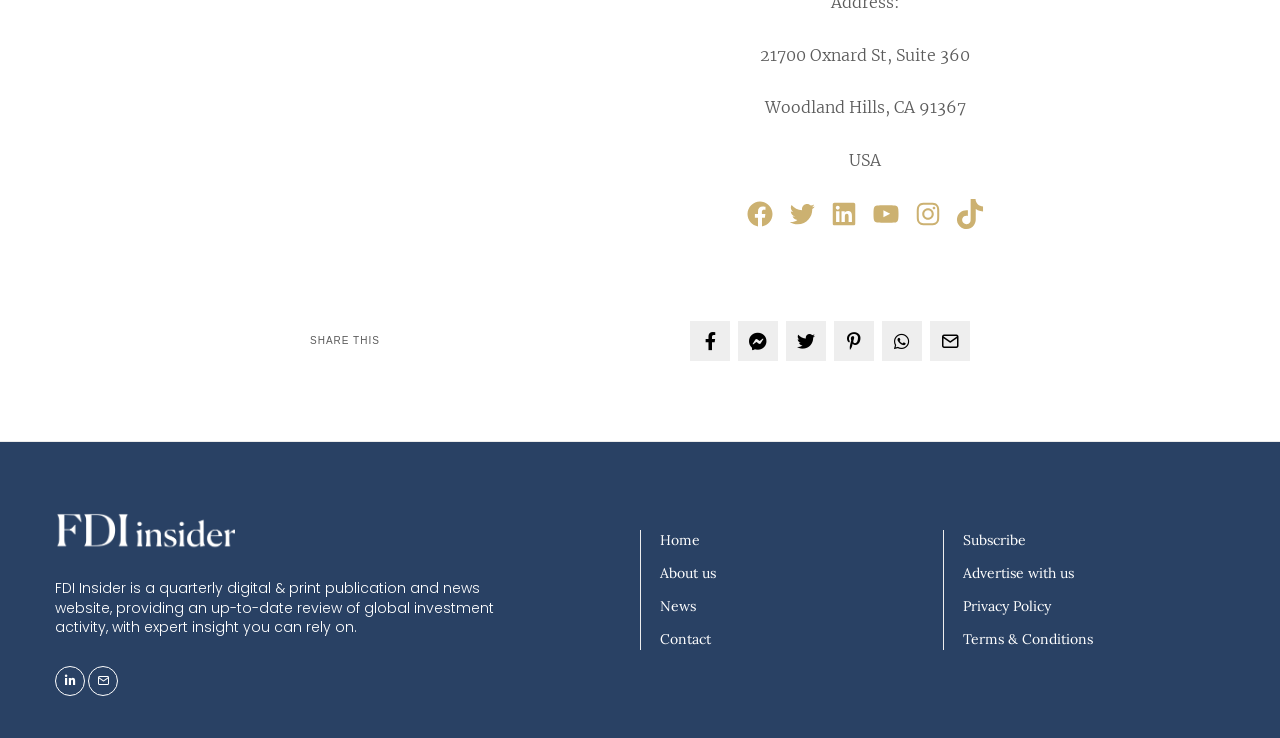Please identify the bounding box coordinates of the region to click in order to complete the task: "Subscribe to newsletter". The coordinates must be four float numbers between 0 and 1, specified as [left, top, right, bottom].

[0.752, 0.719, 0.801, 0.744]